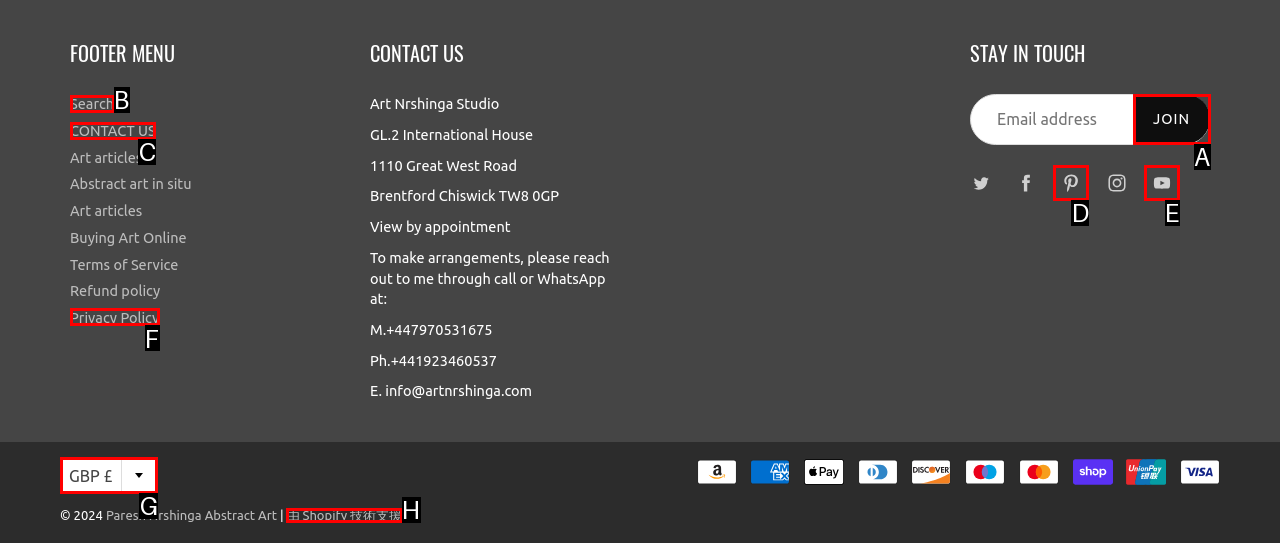Identify the HTML element that best matches the description: GBP £. Provide your answer by selecting the corresponding letter from the given options.

G